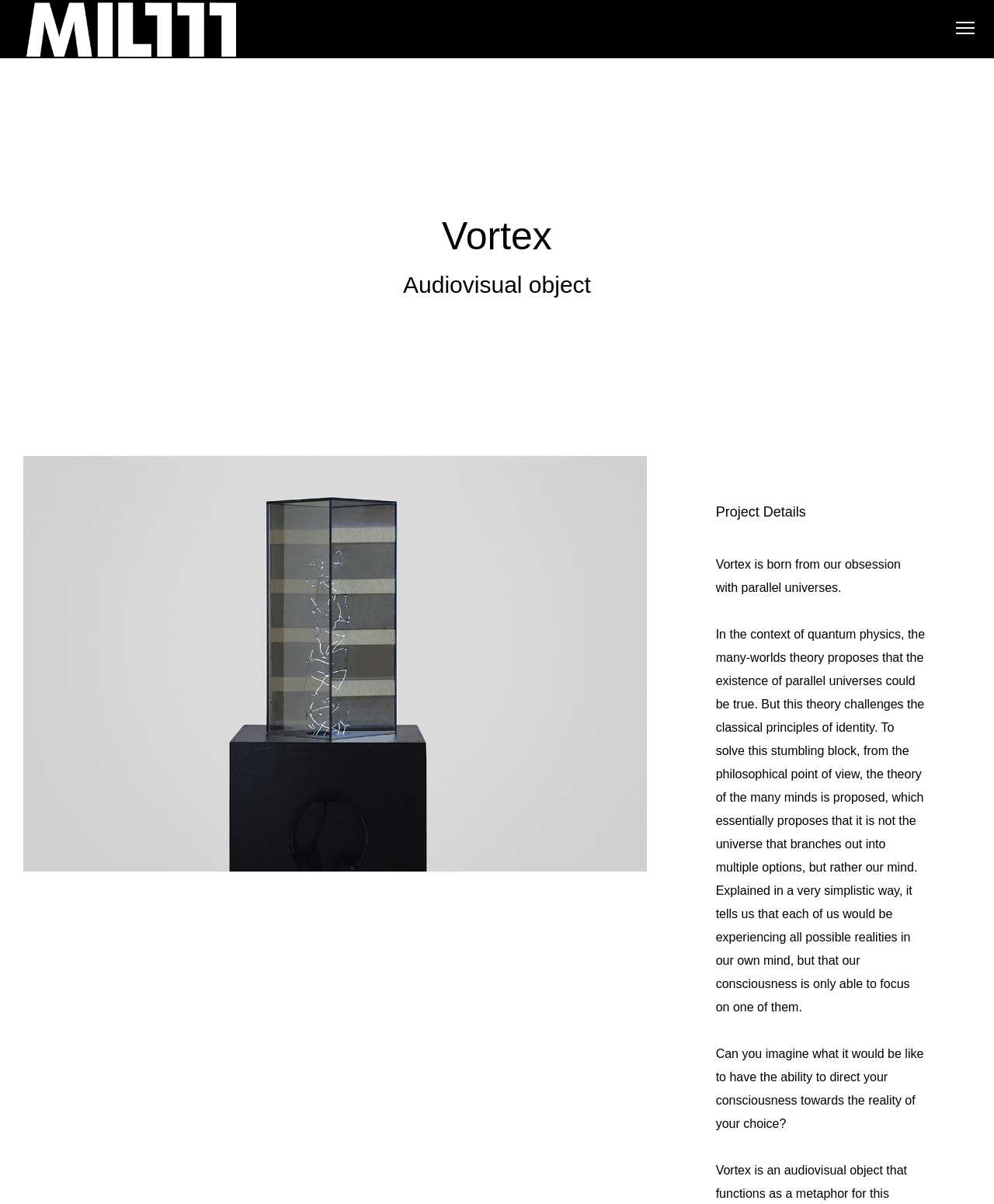What is the object mentioned in the project description?
Please utilize the information in the image to give a detailed response to the question.

The object mentioned in the project description is mentioned in the StaticText 'Audiovisual object' with bounding box coordinates [0.406, 0.226, 0.594, 0.247].